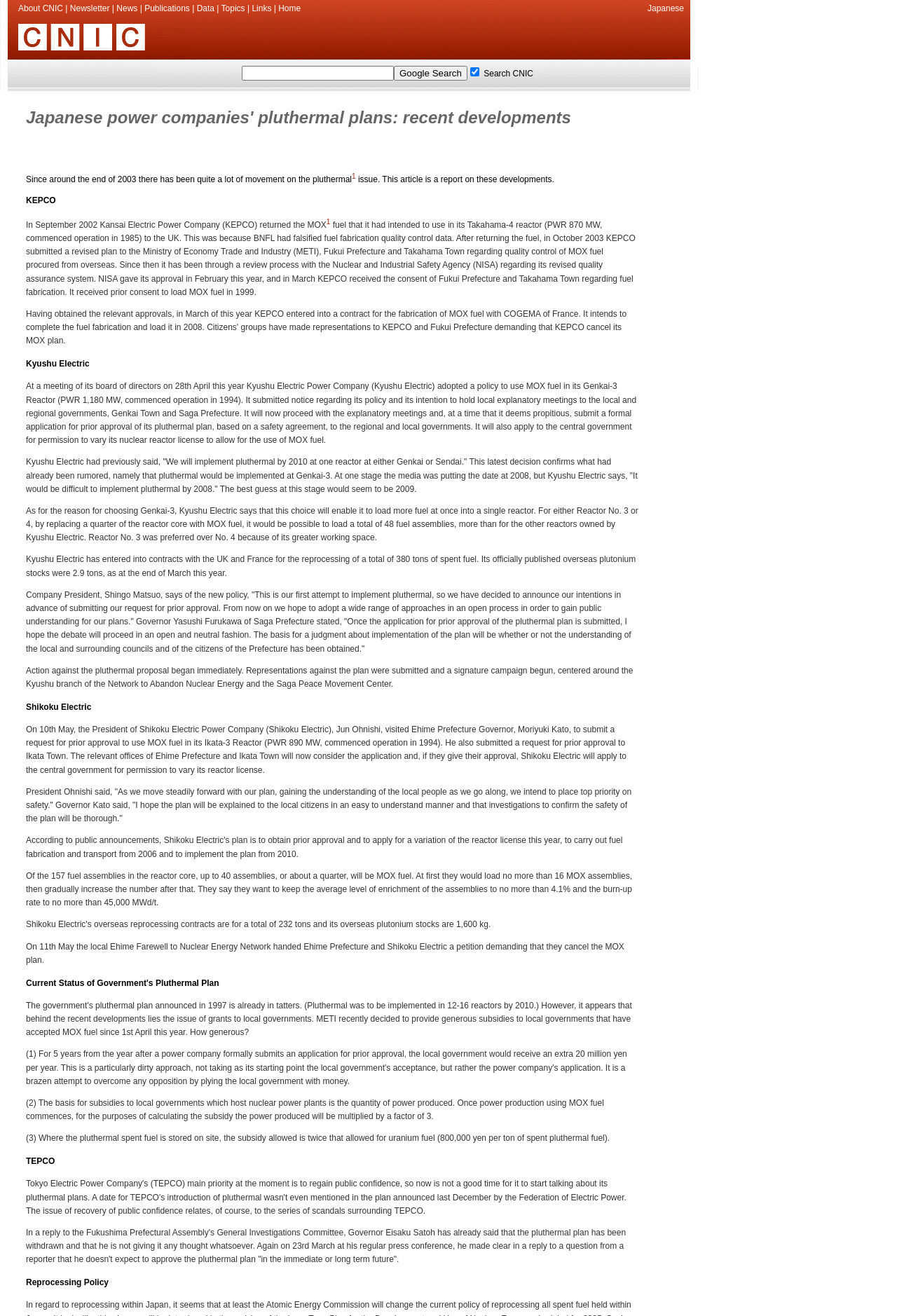Provide the bounding box coordinates for the area that should be clicked to complete the instruction: "Click the 'Google Search' button".

[0.439, 0.05, 0.521, 0.061]